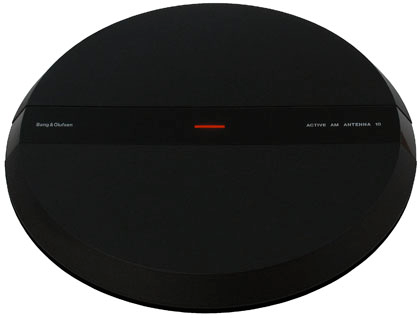Elaborate on all the features and components visible in the image.

The image showcases the **Active AM Antenna 10** from Bang & Olufsen, a sleek, circular device designed for high-quality reception of medium wave (MW) and long wave (LW) radio programs. The antenna features a minimalist black exterior with a prominent red indicator light and subtle branding, reflecting the brand's commitment to both functionality and elegance. Engineered to eliminate the need for unsightly outdoor antennas, the AM 10 incorporates dual ferrite bars and a three-transistor amplifier, ensuring optimal reception. This innovative design, produced between 1986 and 1993, was intended for use with various Beomaster and Beocenter models, enhancing the user experience by allowing freedom in positioning the unit for the best reception results.